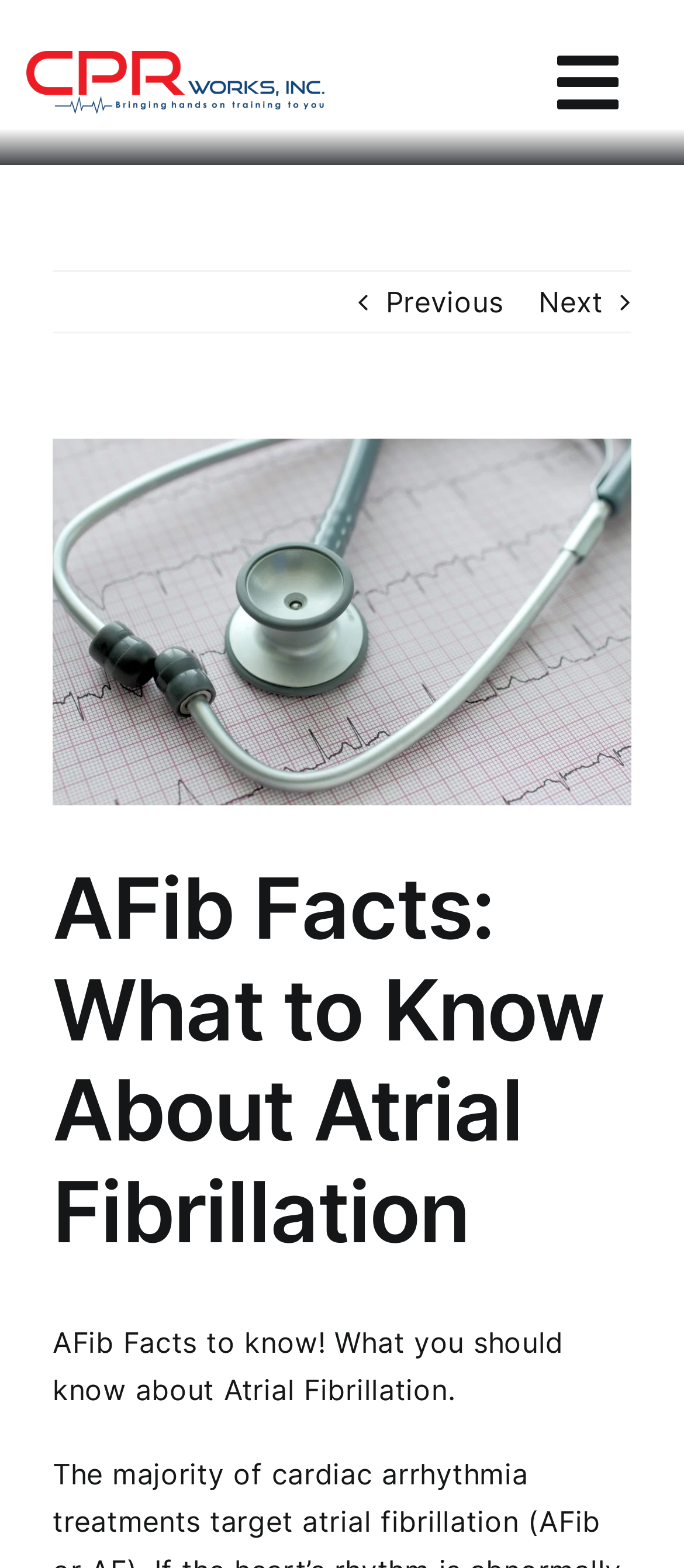Using the webpage screenshot and the element description View Larger Image, determine the bounding box coordinates. Specify the coordinates in the format (top-left x, top-left y, bottom-right x, bottom-right y) with values ranging from 0 to 1.

[0.077, 0.28, 0.923, 0.514]